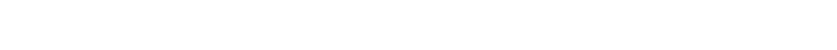Provide your answer to the question using just one word or phrase: What type of content is being recommended?

Tech solutions